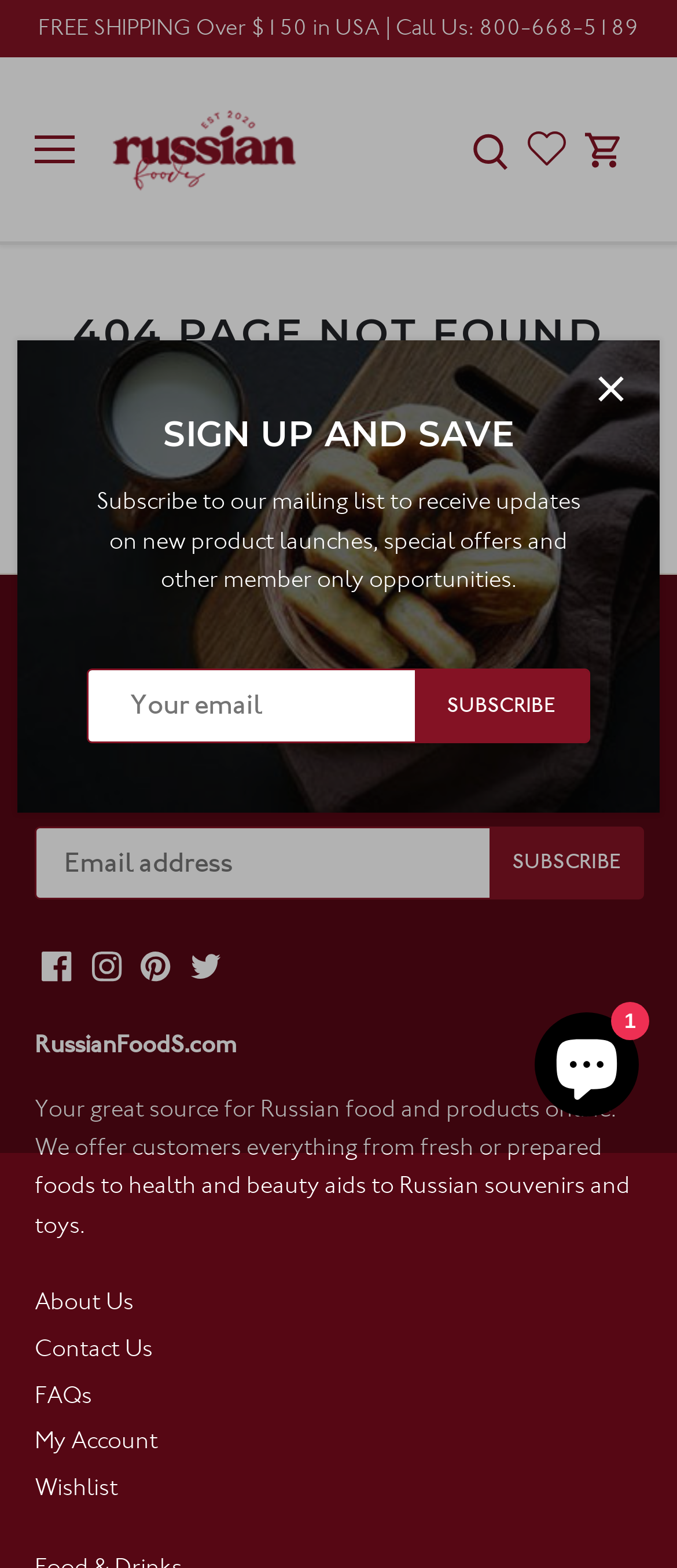Explain the contents of the webpage comprehensively.

This webpage is a 404 error page from RussianFoodS, an online store that offers a wide range of Russian and European gourmet food products. At the top of the page, there is a notification bar with a message about free shipping over $150 in the USA and a phone number to call. Below this, there are three links: "Open navigation", "Search", and "Go to cart", each accompanied by an icon.

The main content of the page is a 404 error message, which is centered and prominently displayed. The message reads "The page you requested does not exist." Below this, there is a link to "CONTINUE SHOPPING" and another link to "Back to the top".

Further down the page, there is a section to subscribe to the store's mailing list, which includes a text box to enter an email address and a "Subscribe" button. Below this, there are links to the store's social media profiles, including Facebook, Instagram, Pinterest, and Twitter, each represented by an icon.

The page also features a brief description of RussianFoodS, which is a great source for Russian food and products online. The description mentions that they offer a wide range of products, including fresh or prepared foods, health and beauty aids, and Russian souvenirs and toys.

At the bottom of the page, there is a footer navigation section with links to "About Us", "Contact Us", "FAQs", "My Account", and "Wishlist". There is also a modal dialog box that appears to be a sign-up form, which includes a heading "SIGN UP AND SAVE" and a text box to enter an email address. Finally, there is a chat window from Shopify online store chat, which is expanded and includes a button to open the chat window.